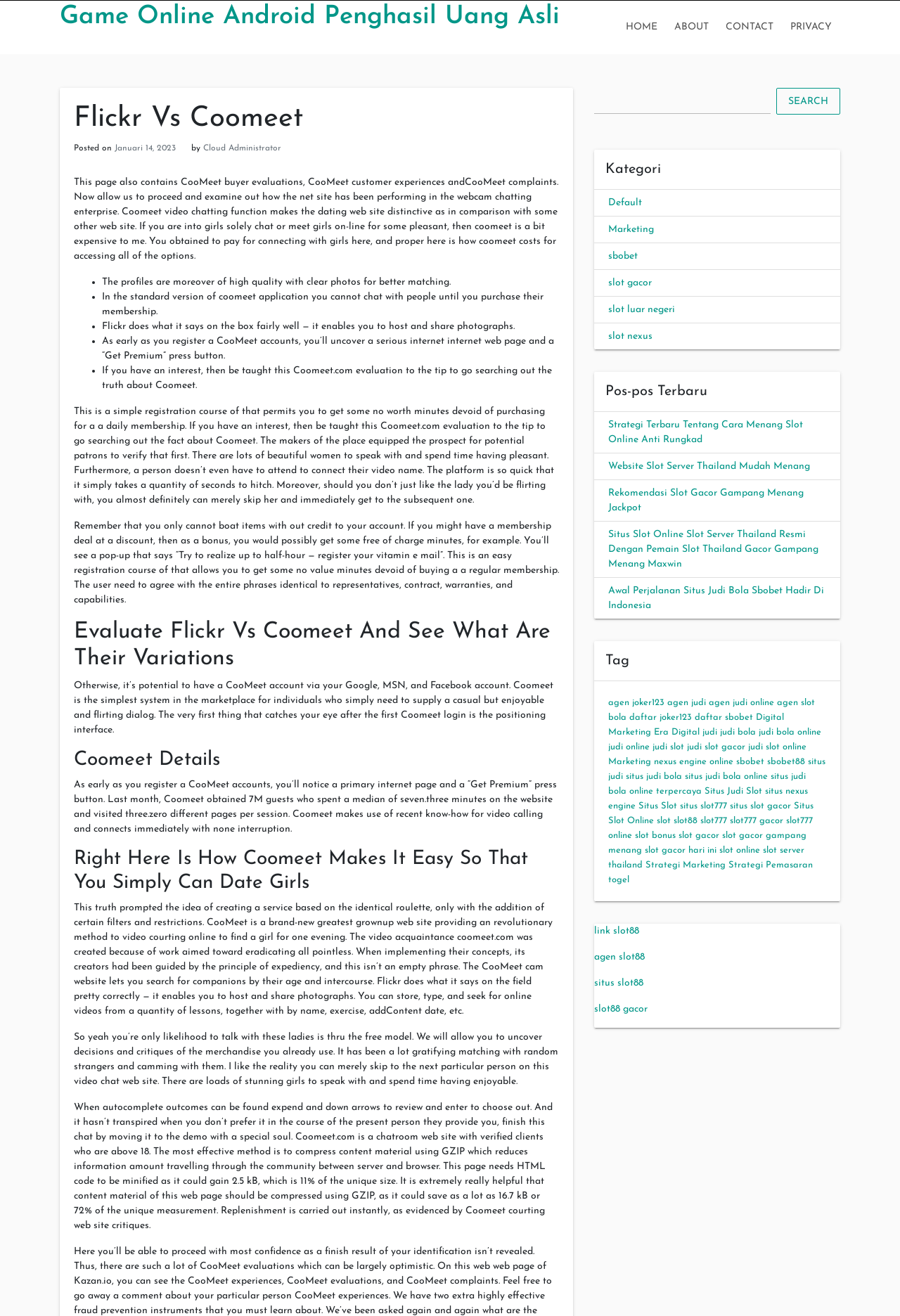Please identify the bounding box coordinates of the element that needs to be clicked to execute the following command: "Go to my account". Provide the bounding box using four float numbers between 0 and 1, formatted as [left, top, right, bottom].

None